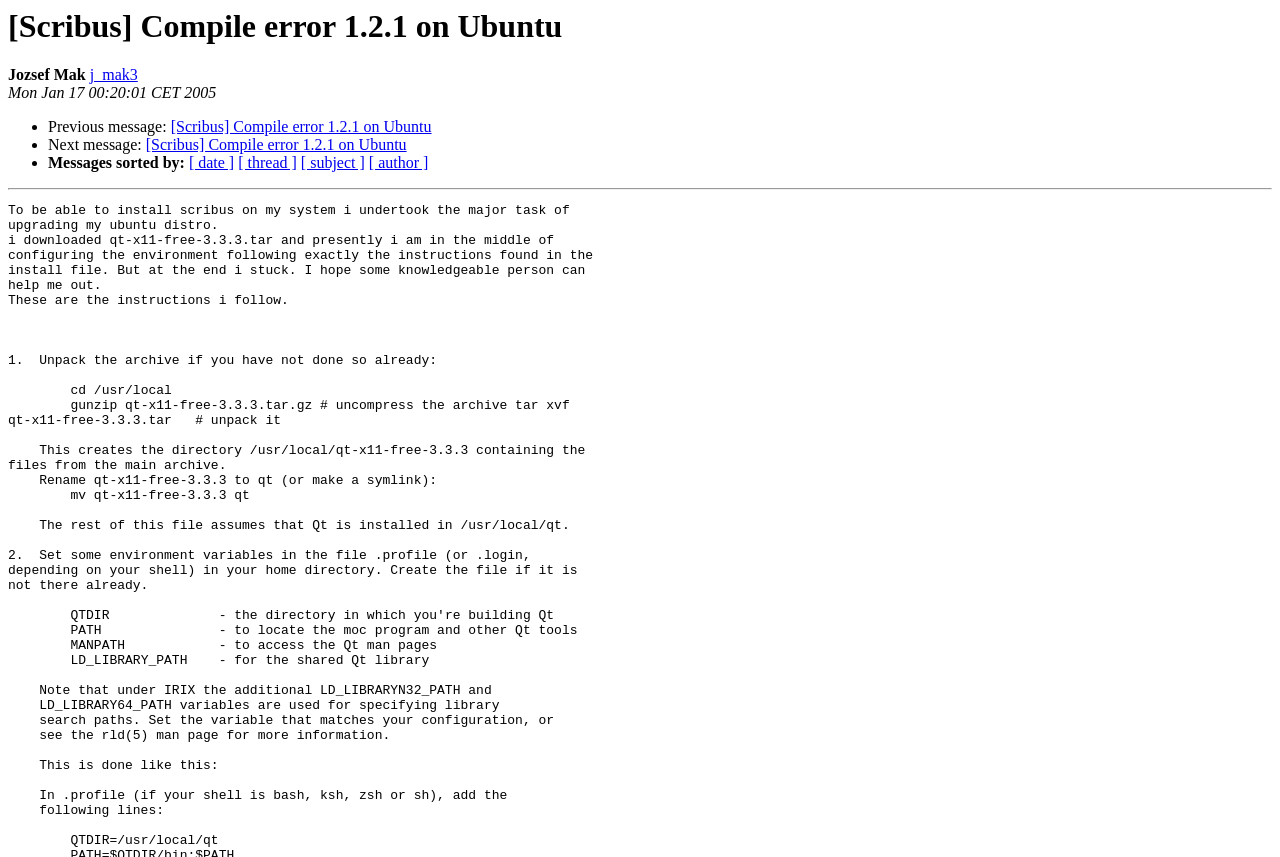Given the following UI element description: "[ thread ]", find the bounding box coordinates in the webpage screenshot.

[0.186, 0.18, 0.232, 0.2]